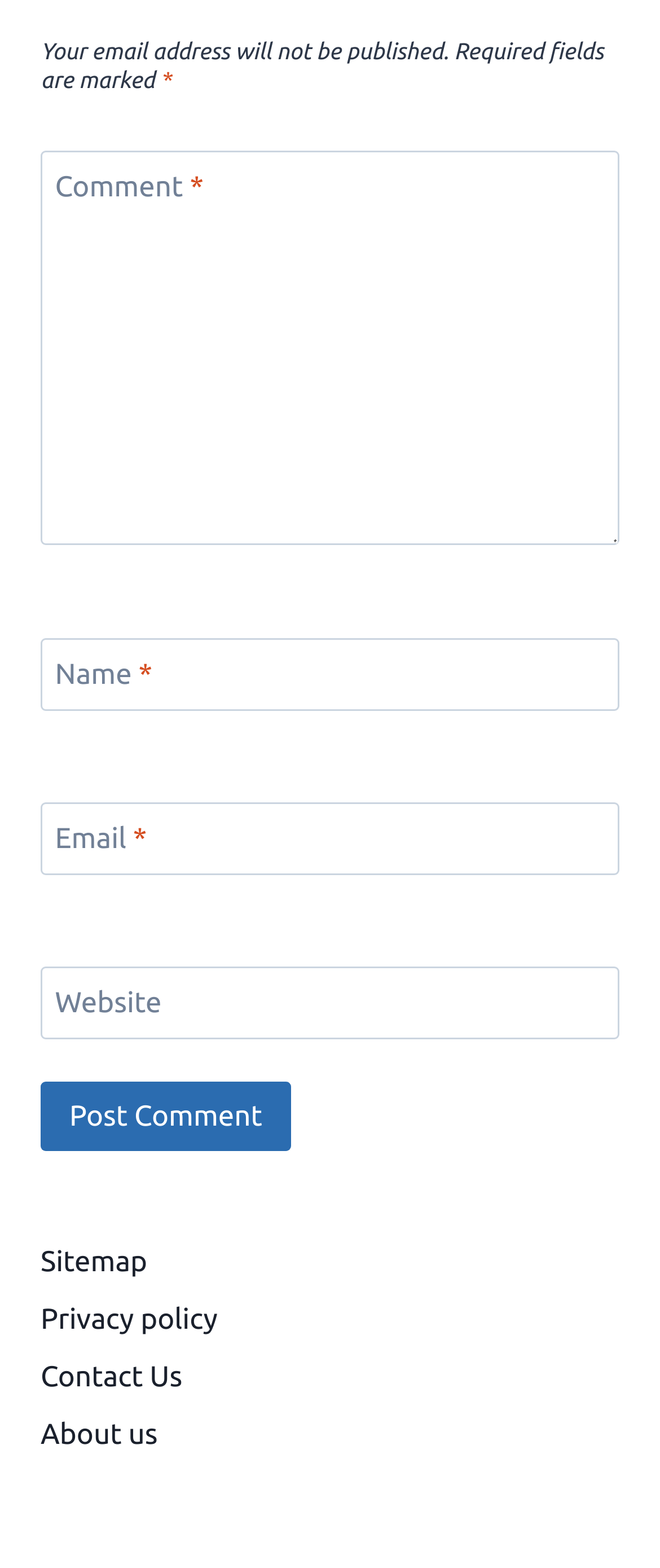Given the webpage screenshot and the description, determine the bounding box coordinates (top-left x, top-left y, bottom-right x, bottom-right y) that define the location of the UI element matching this description: Contact Us

[0.062, 0.861, 0.938, 0.898]